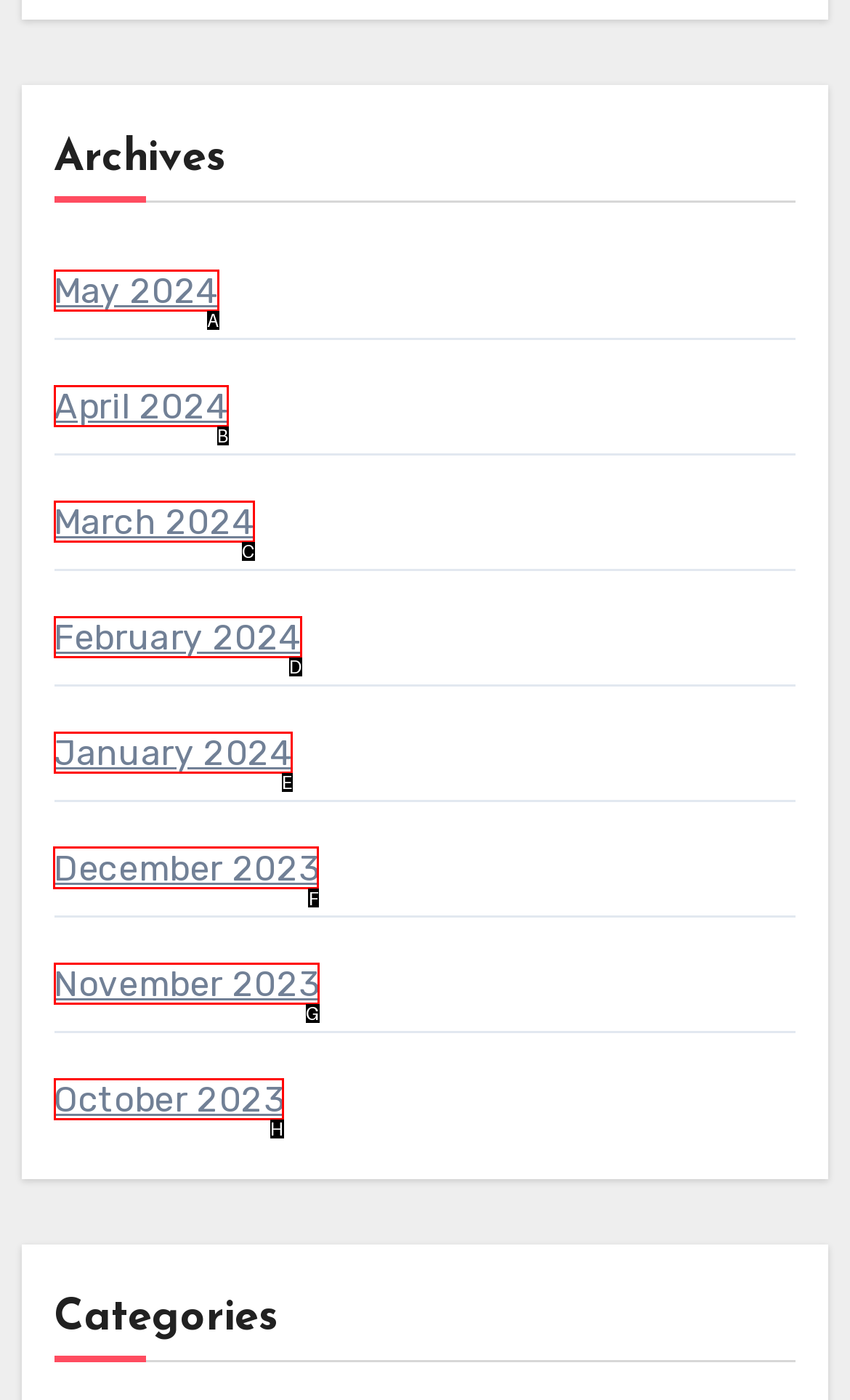Identify the correct choice to execute this task: visit December 2023
Respond with the letter corresponding to the right option from the available choices.

F